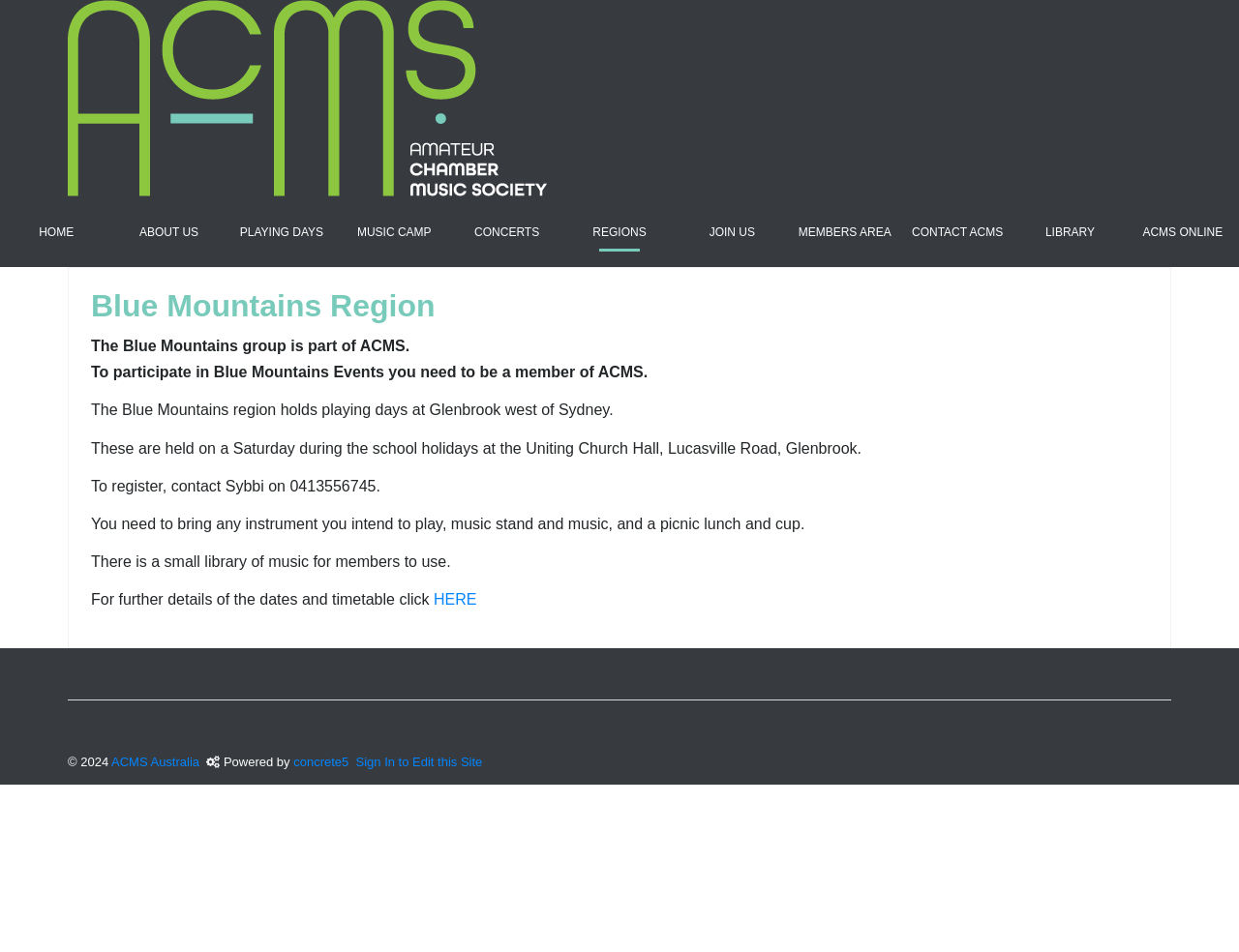How many links are there in the top navigation menu?
Answer the question with a single word or phrase, referring to the image.

11